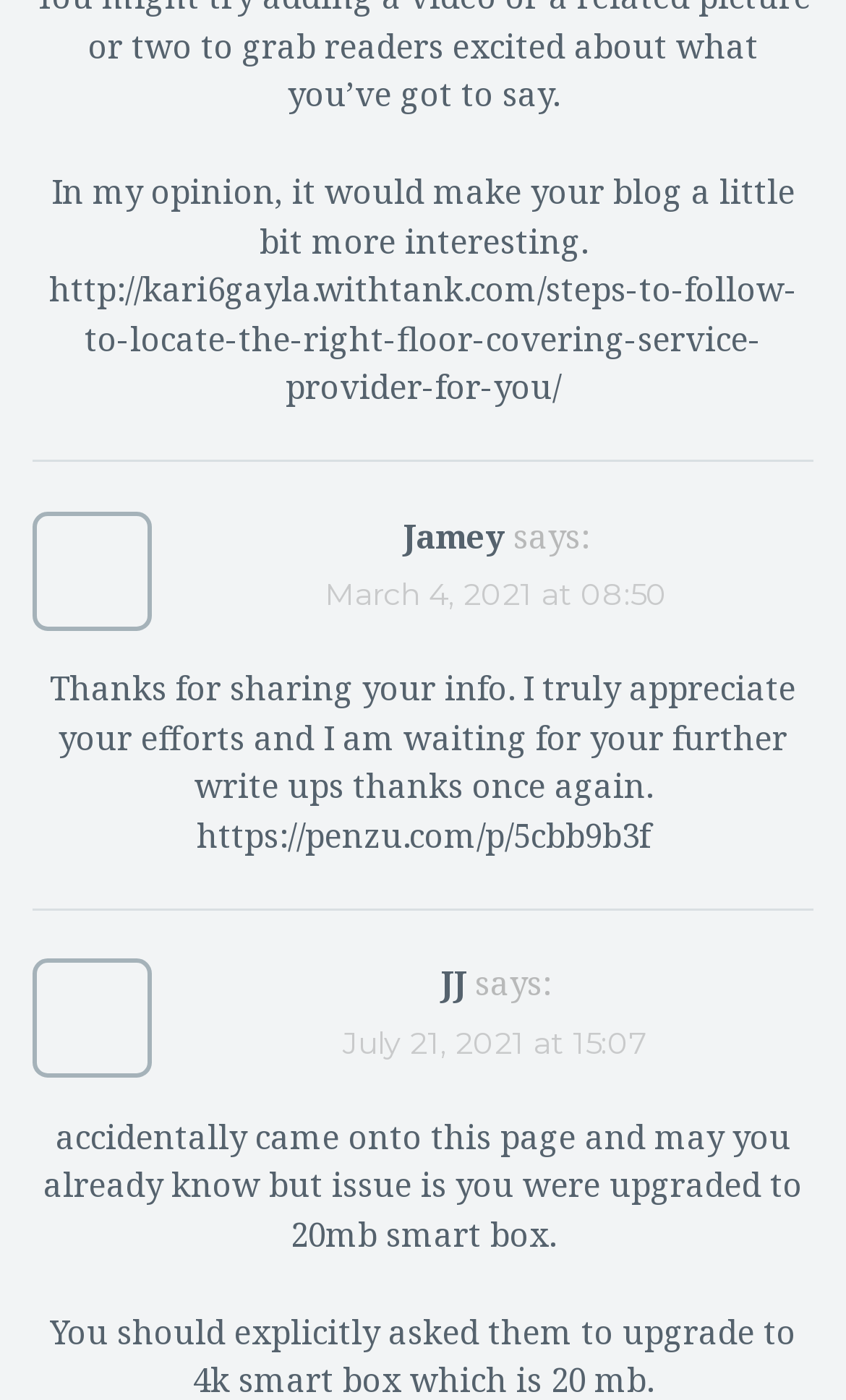Determine the bounding box of the UI element mentioned here: "July 21, 2021 at 15:07". The coordinates must be in the format [left, top, right, bottom] with values ranging from 0 to 1.

[0.405, 0.731, 0.767, 0.759]